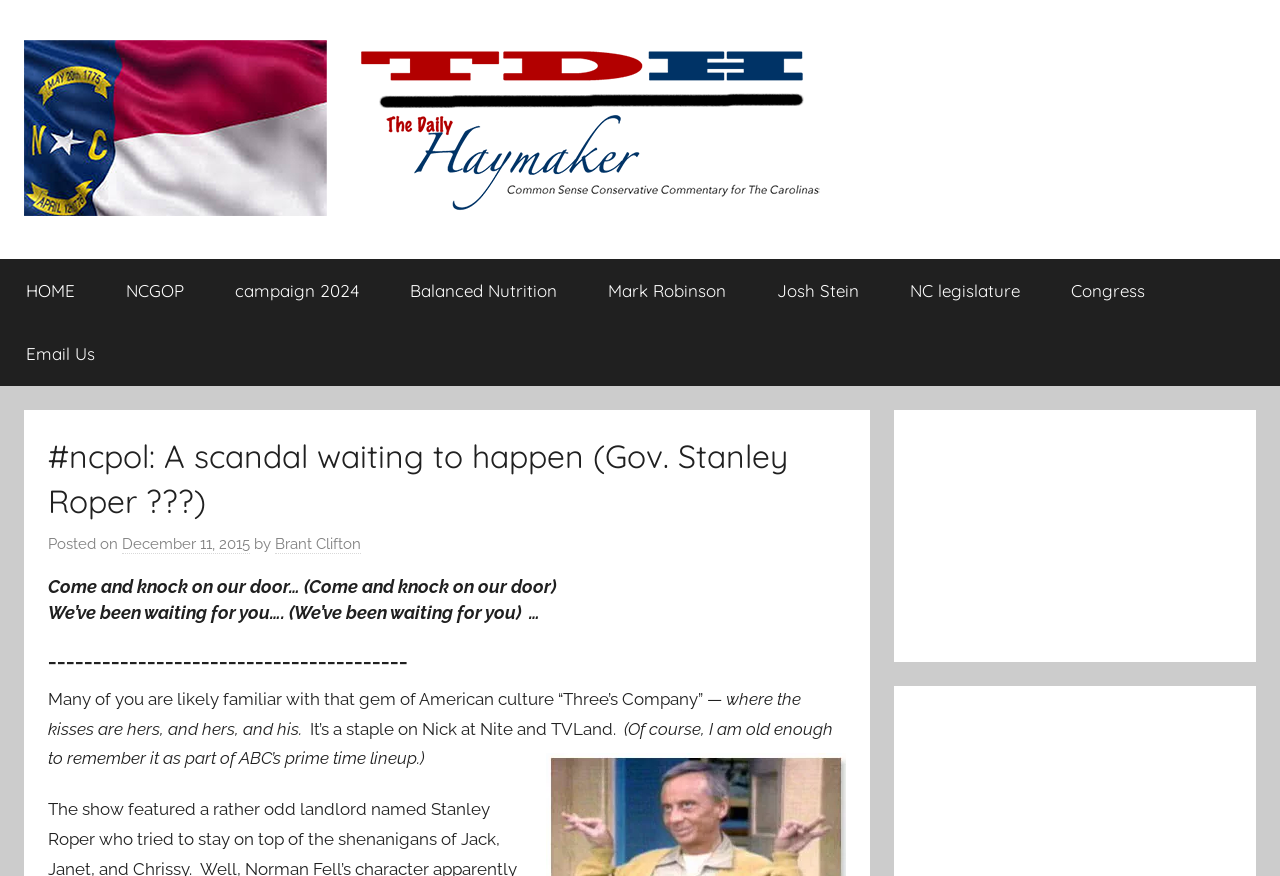Can you pinpoint the bounding box coordinates for the clickable element required for this instruction: "Click on the 'Email Us' link"? The coordinates should be four float numbers between 0 and 1, i.e., [left, top, right, bottom].

[0.0, 0.368, 0.094, 0.441]